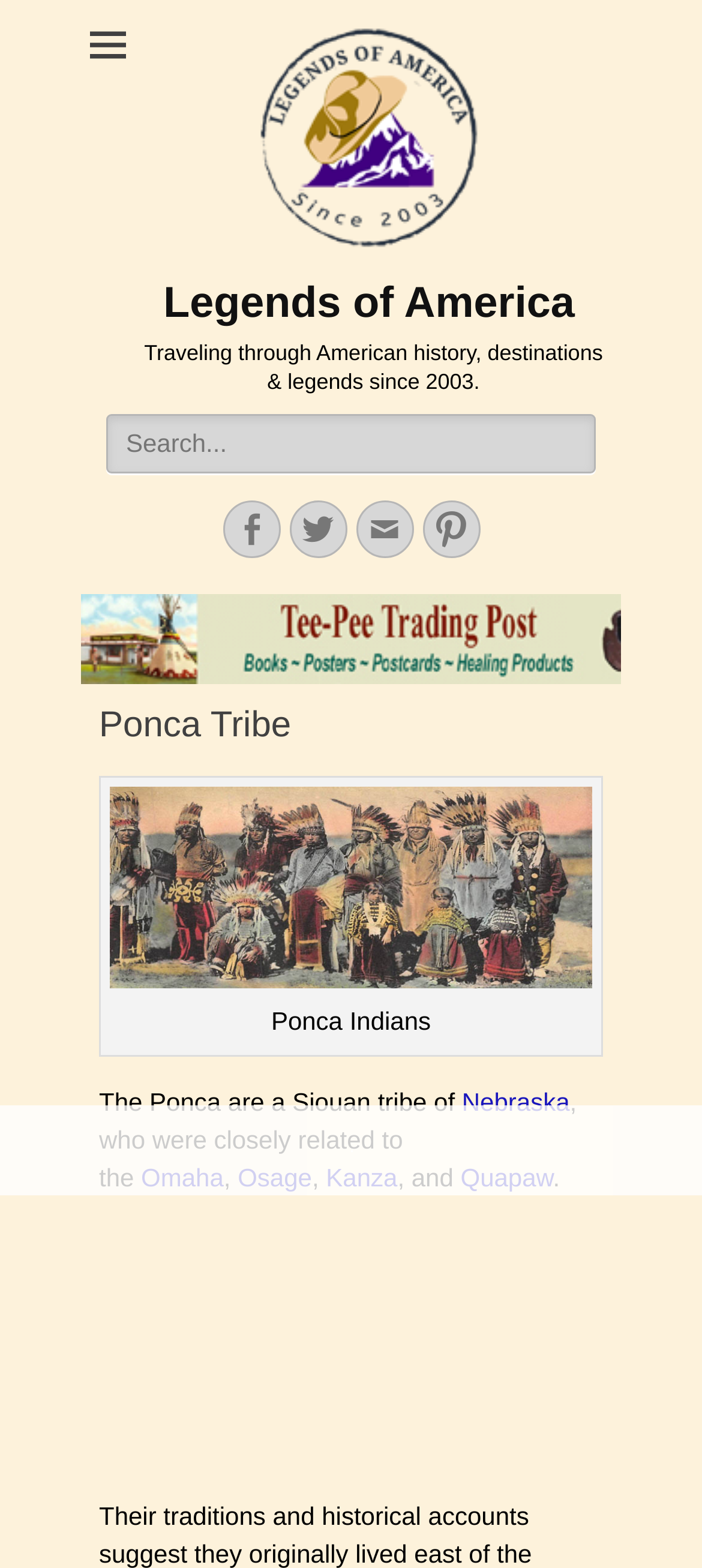Determine and generate the text content of the webpage's headline.

Legends of America